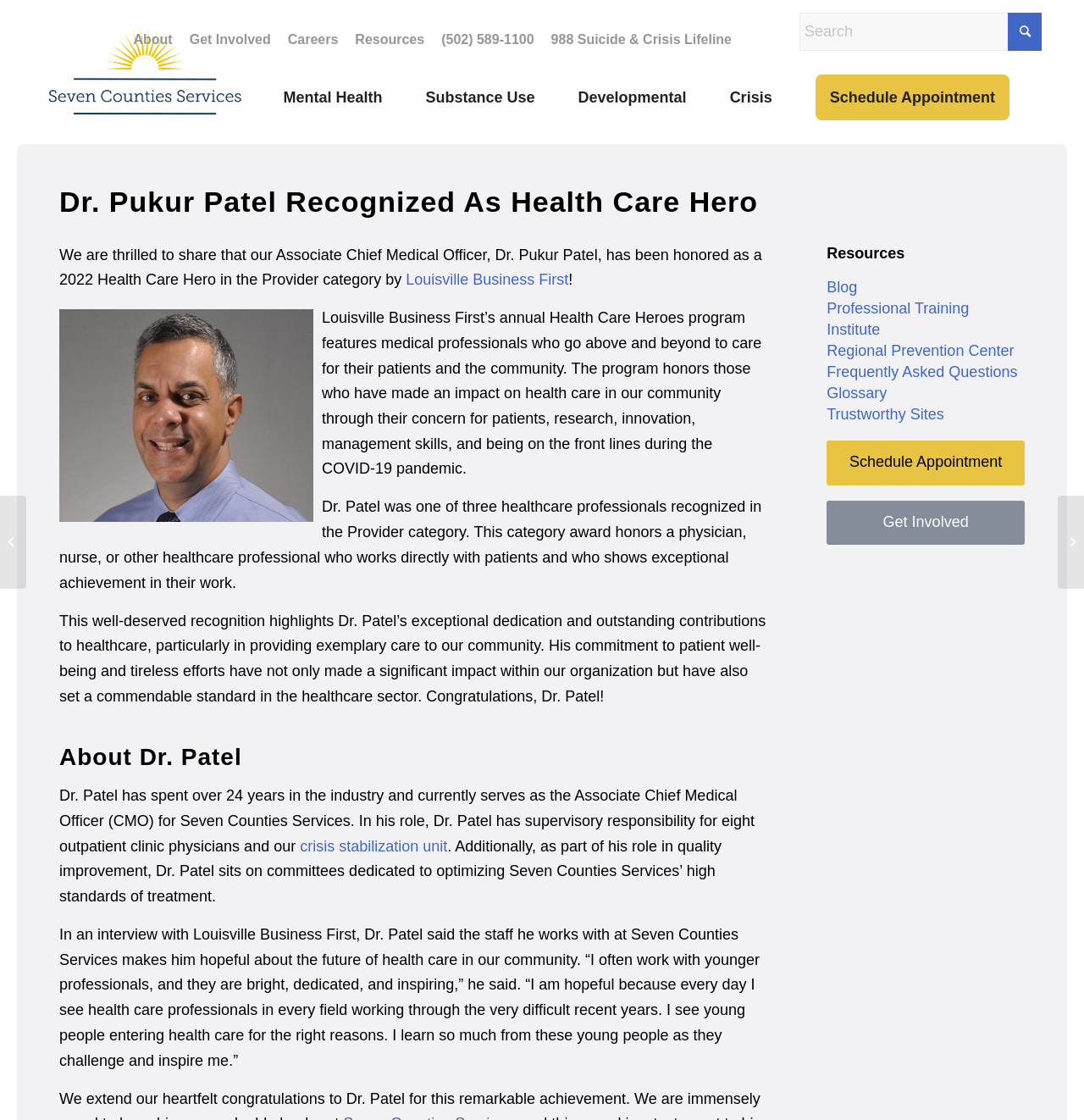Please provide a brief answer to the question using only one word or phrase: 
What is the category in which Dr. Patel was recognized?

Provider